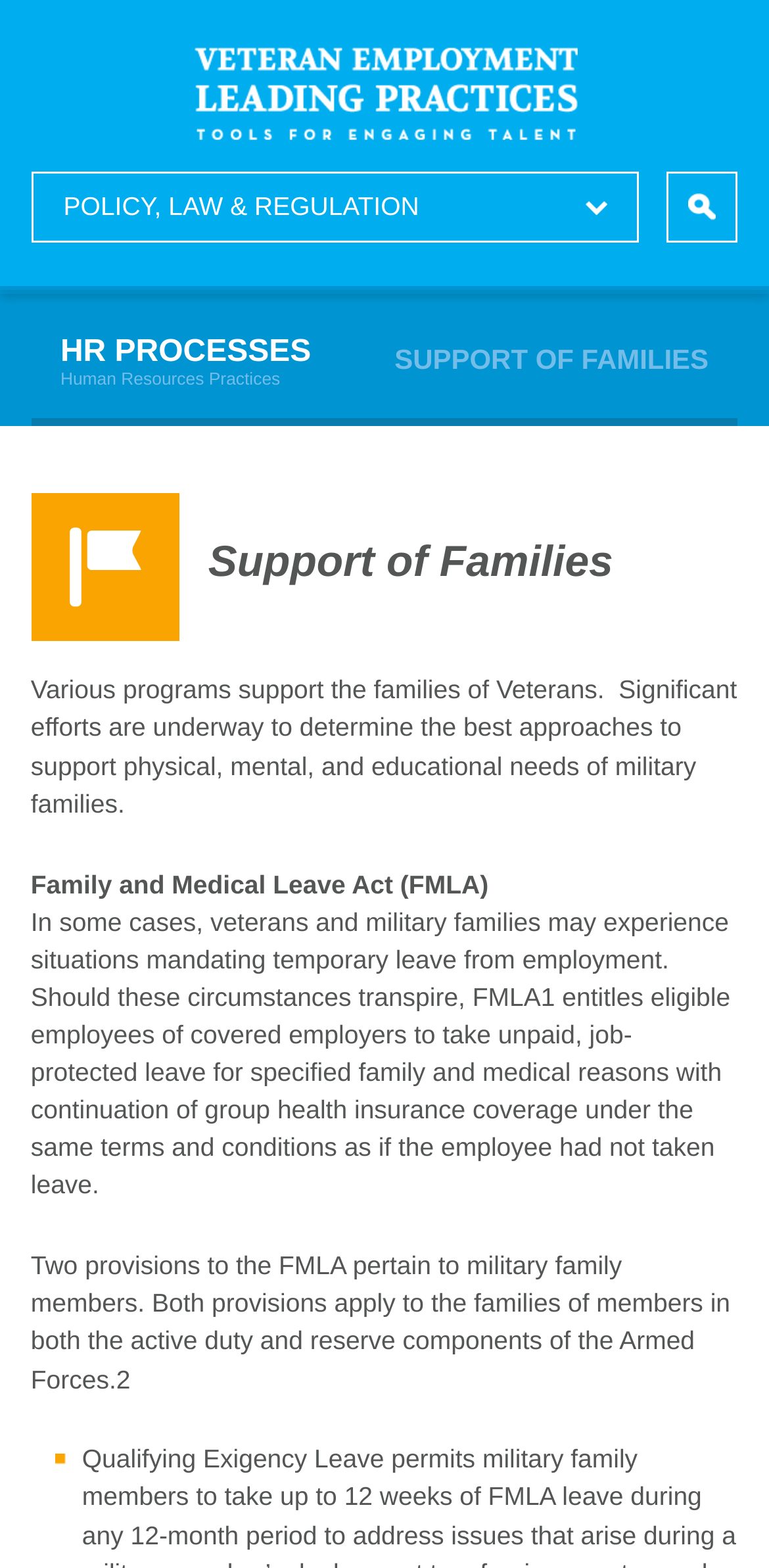Generate the text of the webpage's primary heading.

VETERAN EMPLOYMENT LEADING PRACTICES - TOOLS FOR ENGAGING TALENT